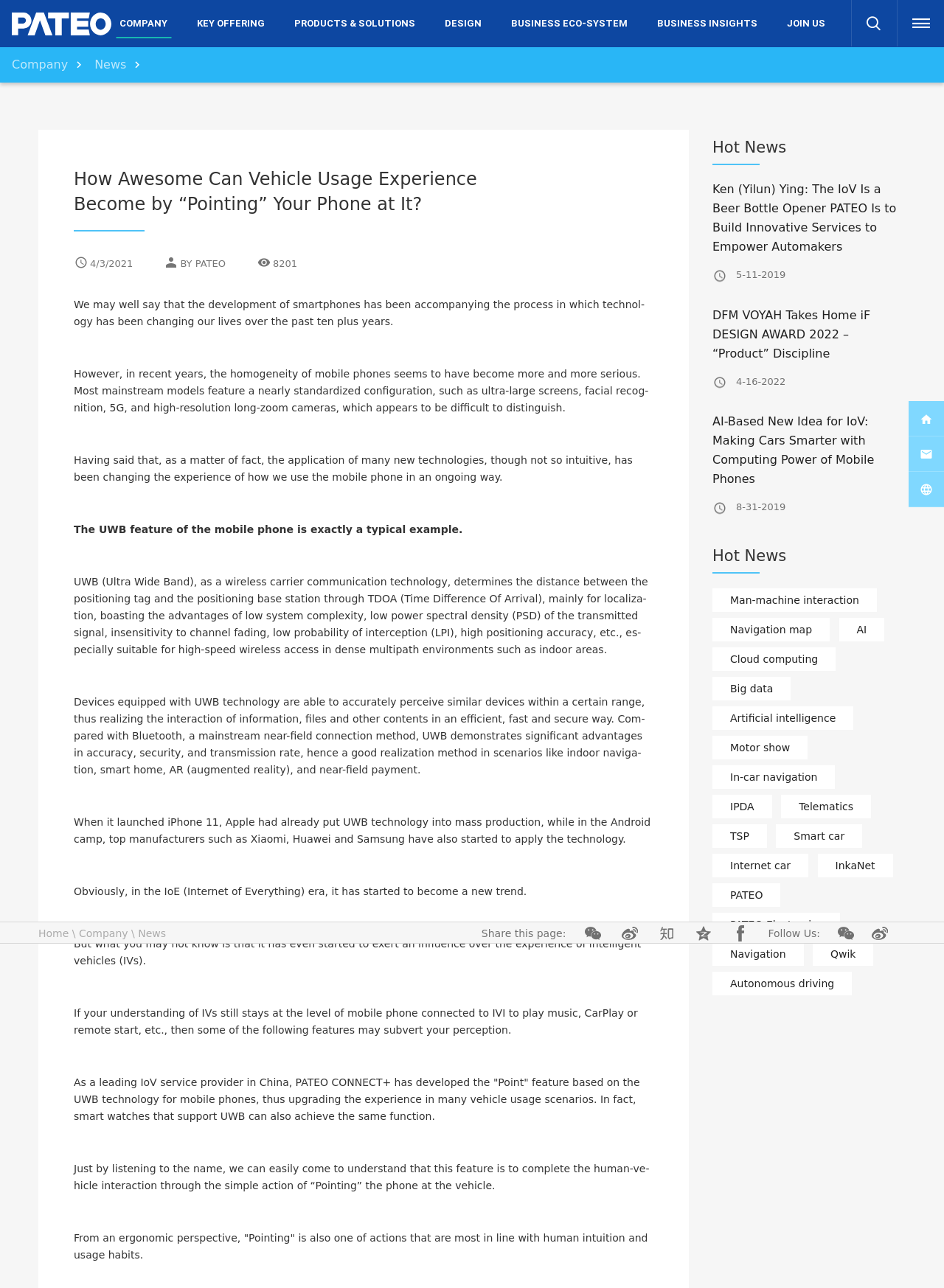Please specify the coordinates of the bounding box for the element that should be clicked to carry out this instruction: "Click on the 'Ken (Yilun) Ying: The IoV Is a Beer Bottle Opener PATEO Is to Build Innovative Services to Empower Automakers' link". The coordinates must be four float numbers between 0 and 1, formatted as [left, top, right, bottom].

[0.755, 0.141, 0.949, 0.197]